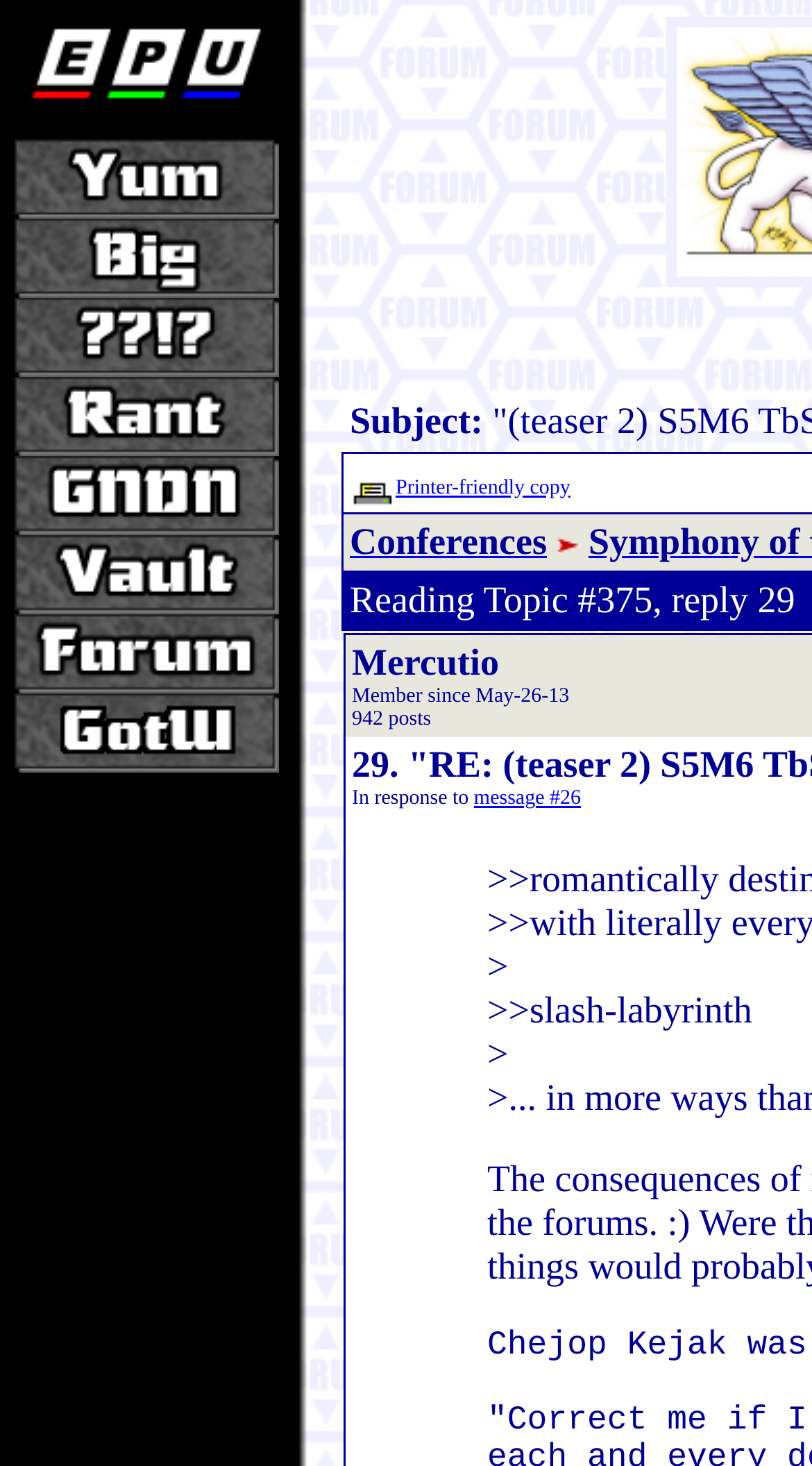Please provide a detailed answer to the question below by examining the image:
How many links are in the main table?

I counted the number of links in the main table by looking at the LayoutTableCell element, which contains 11 links with text and images.